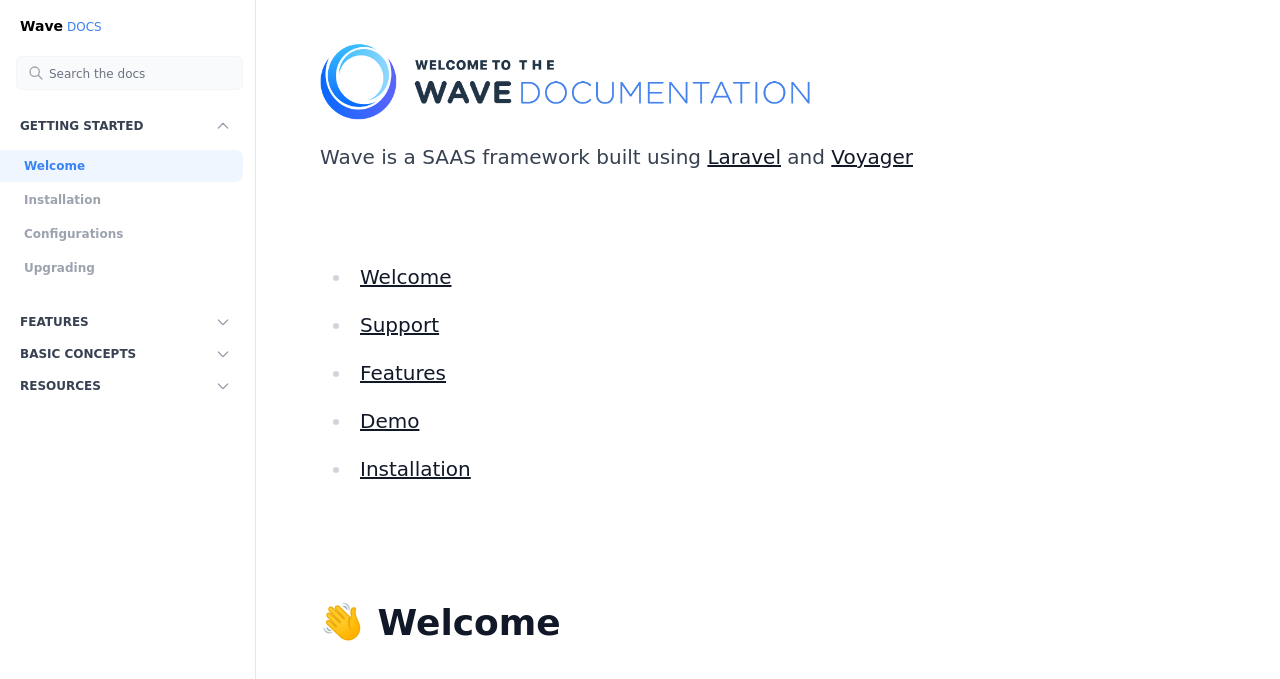How many links are there in the 'GETTING STARTED' section?
Examine the webpage screenshot and provide an in-depth answer to the question.

In the 'GETTING STARTED' section, there are four links: 'Welcome', 'Installation', 'Configurations', and 'Upgrading'. We can count these links by looking at the links with y-coordinates between 0.221 and 0.418.